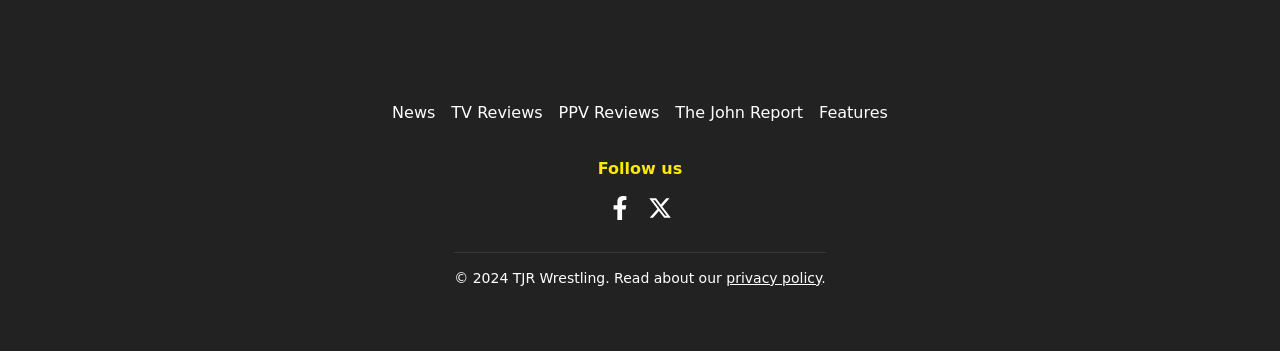Identify the bounding box coordinates of the clickable region necessary to fulfill the following instruction: "Search for blog posts". The bounding box coordinates should be four float numbers between 0 and 1, i.e., [left, top, right, bottom].

None